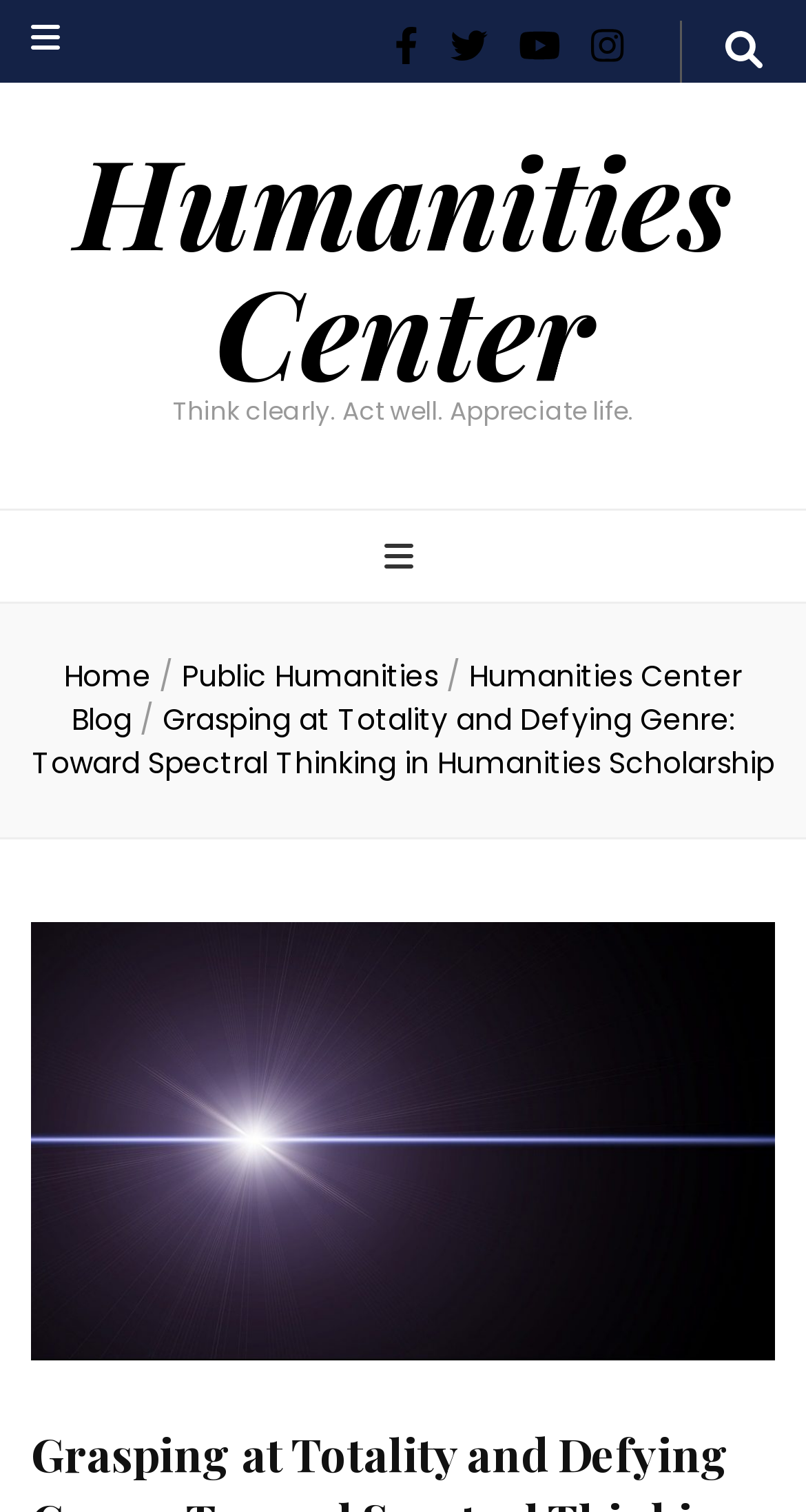What is the motto of the center?
Provide a fully detailed and comprehensive answer to the question.

I found the answer by looking at the StaticText element with the text 'Think clearly. Act well. Appreciate life.' which has a bounding box coordinate of [0.214, 0.26, 0.786, 0.284]. This suggests that it is a prominent element on the page and likely refers to the motto of the center.